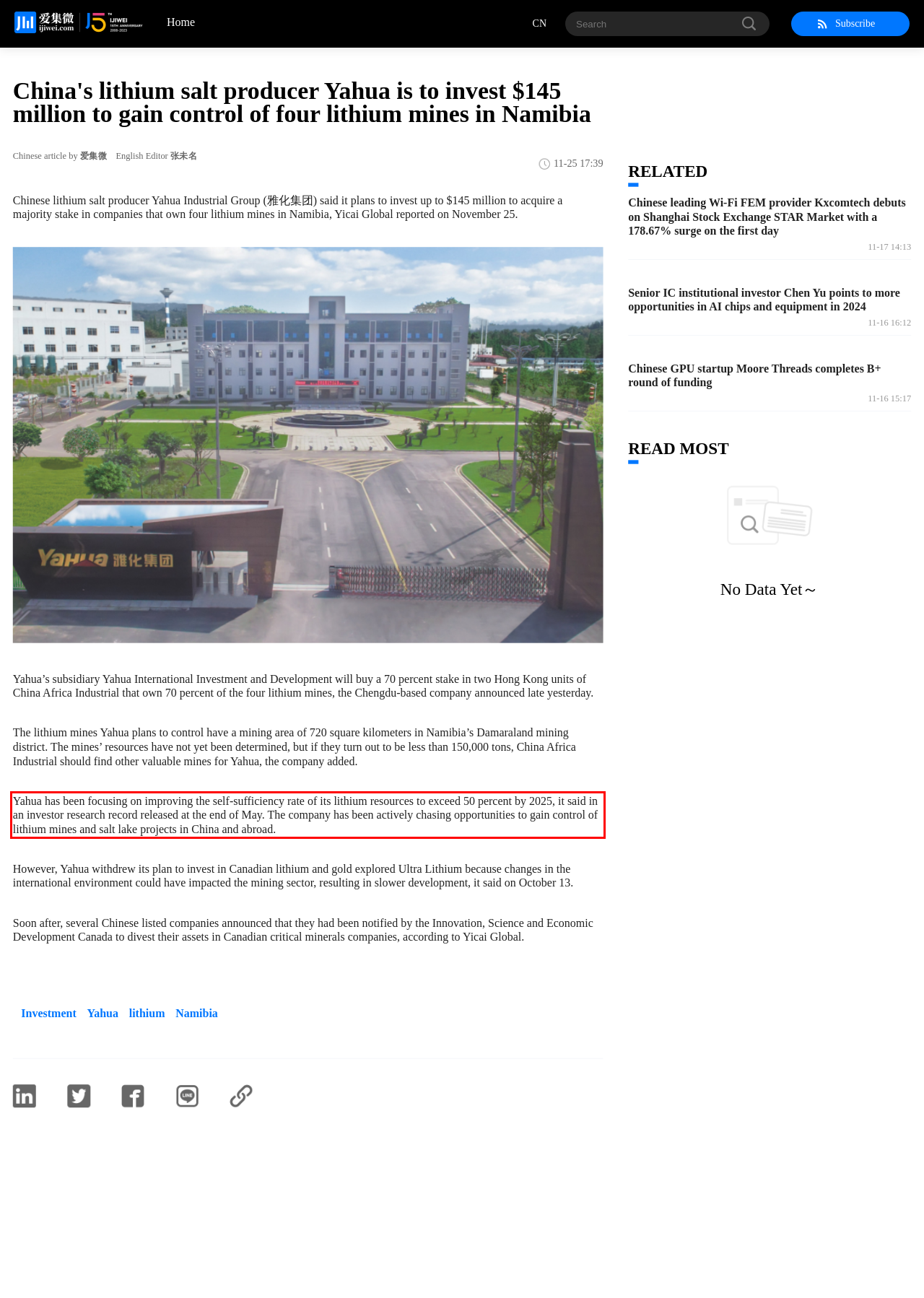Given a screenshot of a webpage with a red bounding box, please identify and retrieve the text inside the red rectangle.

Yahua has been focusing on improving the self-sufficiency rate of its lithium resources to exceed 50 percent by 2025, it said in an investor research record released at the end of May. The company has been actively chasing opportunities to gain control of lithium mines and salt lake projects in China and abroad.